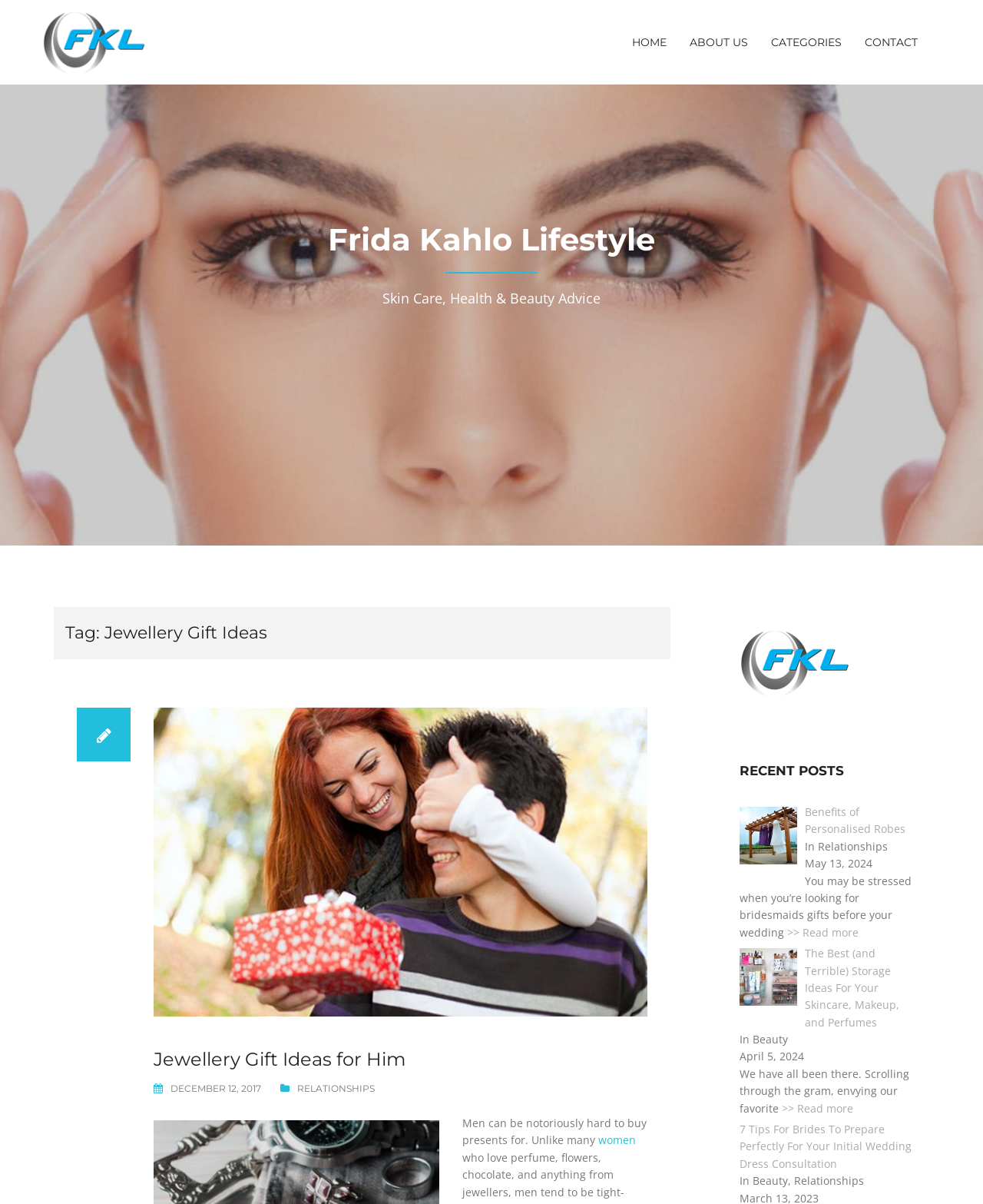What is the topic of the article with the image 'Bridesmaids Gifts'?
Kindly offer a detailed explanation using the data available in the image.

The topic of the article with the image 'Bridesmaids Gifts' can be determined by looking at the link 'Bridesmaids Gifts Benefits of Personalised Robes' and the image 'Bridesmaids Gifts' which suggests that the article is about bridesmaids gifts.